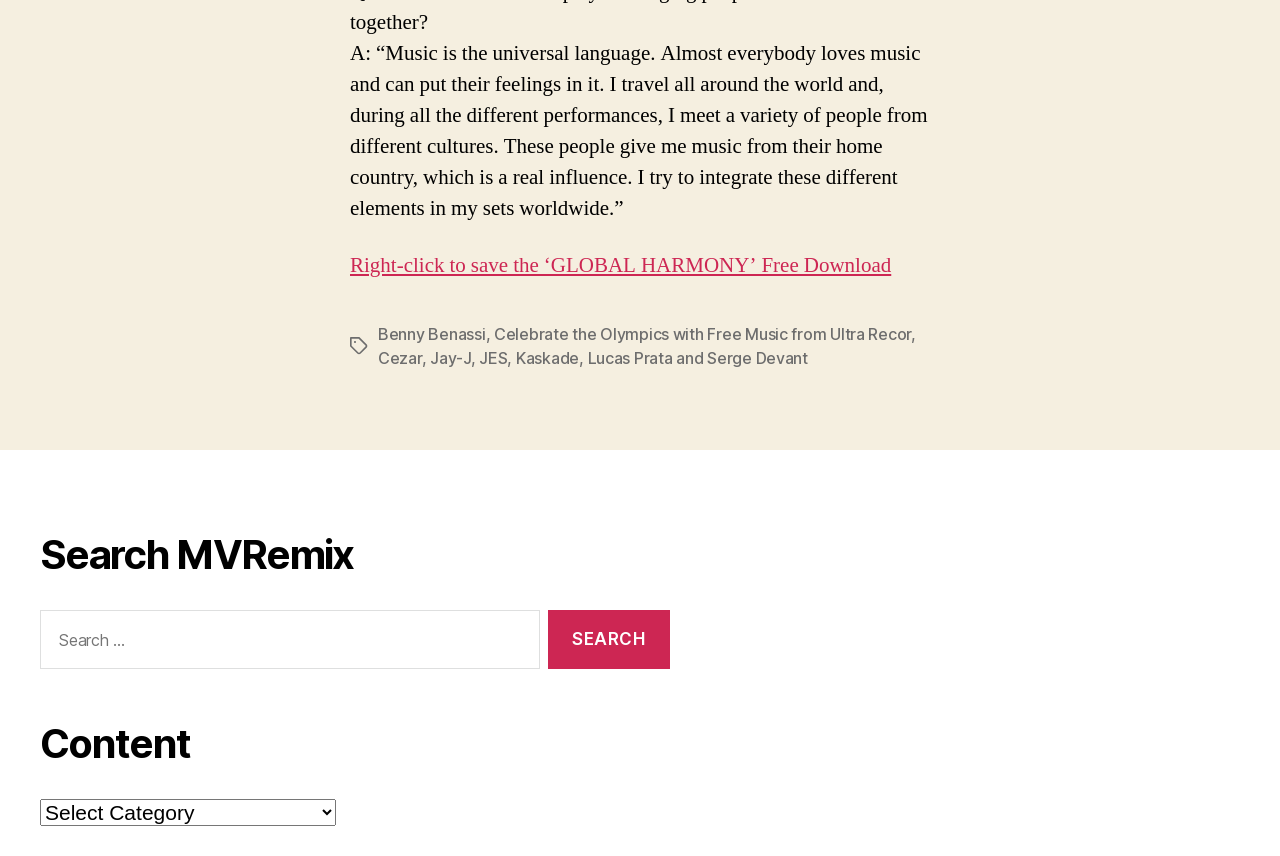Can you identify the bounding box coordinates of the clickable region needed to carry out this instruction: 'Download the 'GLOBAL HARMONY' Free Download'? The coordinates should be four float numbers within the range of 0 to 1, stated as [left, top, right, bottom].

[0.273, 0.295, 0.696, 0.326]